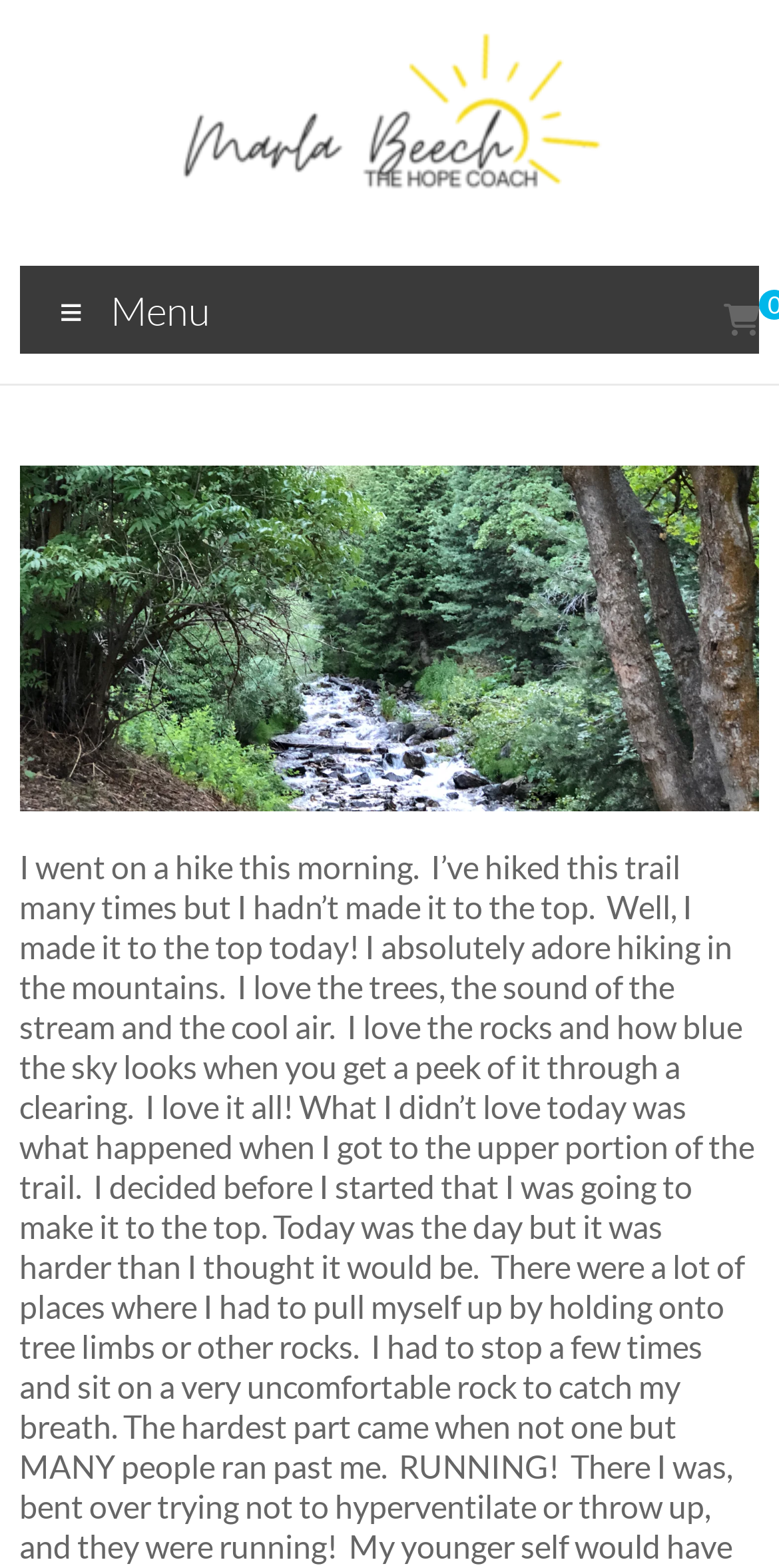Respond with a single word or phrase to the following question:
What is the author's favorite activity?

Hiking